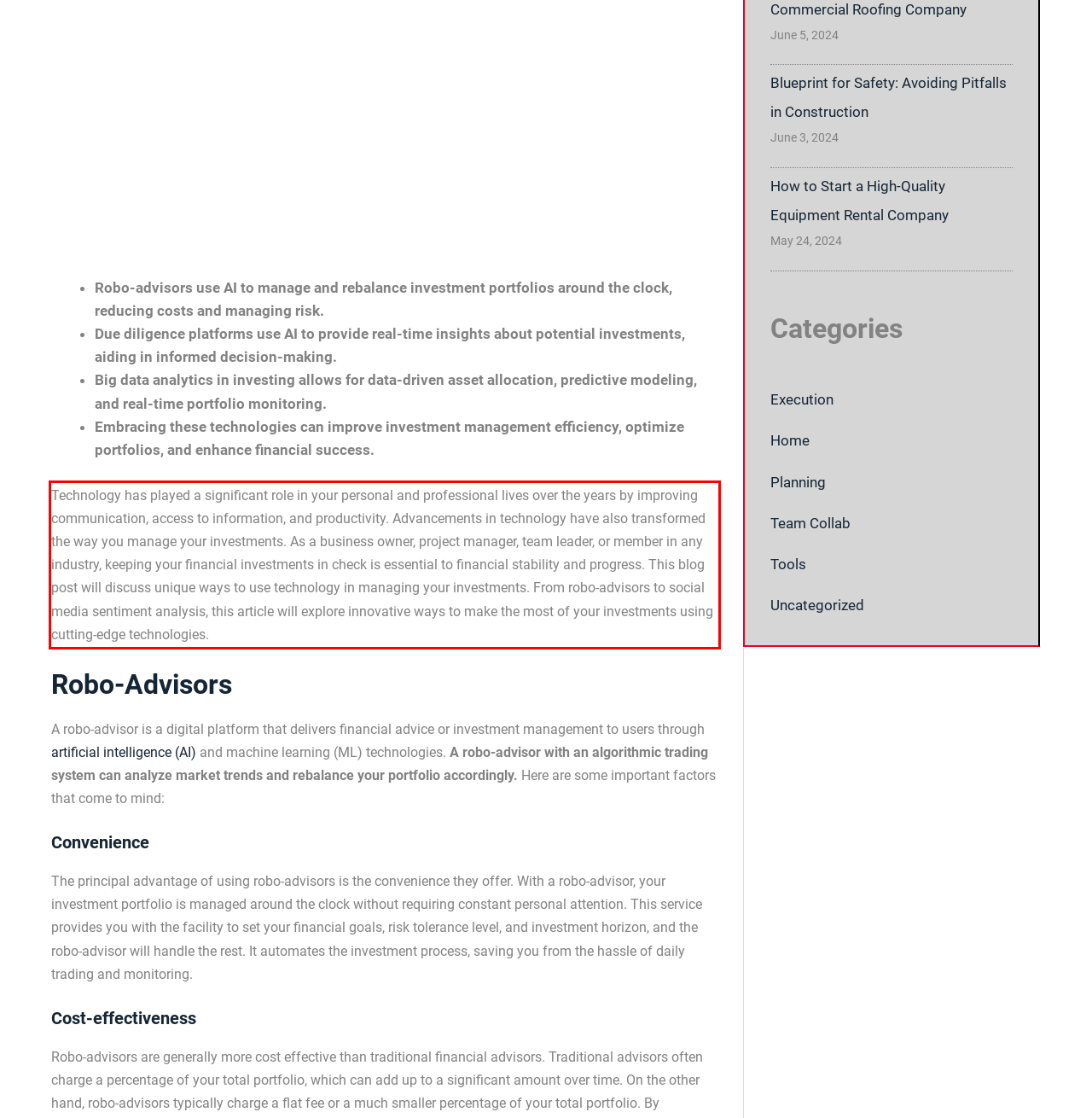Please look at the screenshot provided and find the red bounding box. Extract the text content contained within this bounding box.

Technology has played a significant role in your personal and professional lives over the years by improving communication, access to information, and productivity. Advancements in technology have also transformed the way you manage your investments. As a business owner, project manager, team leader, or member in any industry, keeping your financial investments in check is essential to financial stability and progress. This blog post will discuss unique ways to use technology in managing your investments. From robo-advisors to social media sentiment analysis, this article will explore innovative ways to make the most of your investments using cutting-edge technologies.